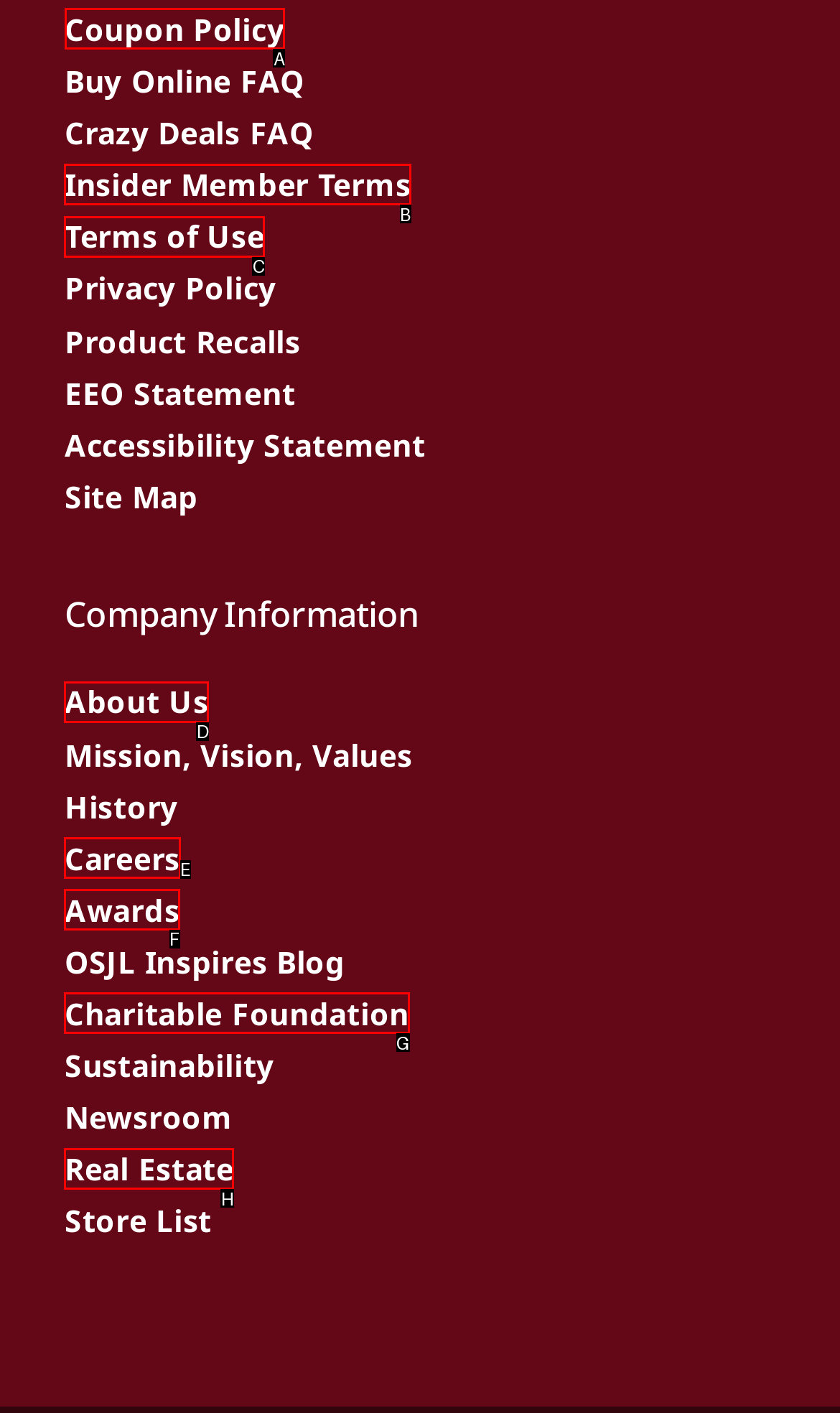Point out the specific HTML element to click to complete this task: View coupon policy Reply with the letter of the chosen option.

A